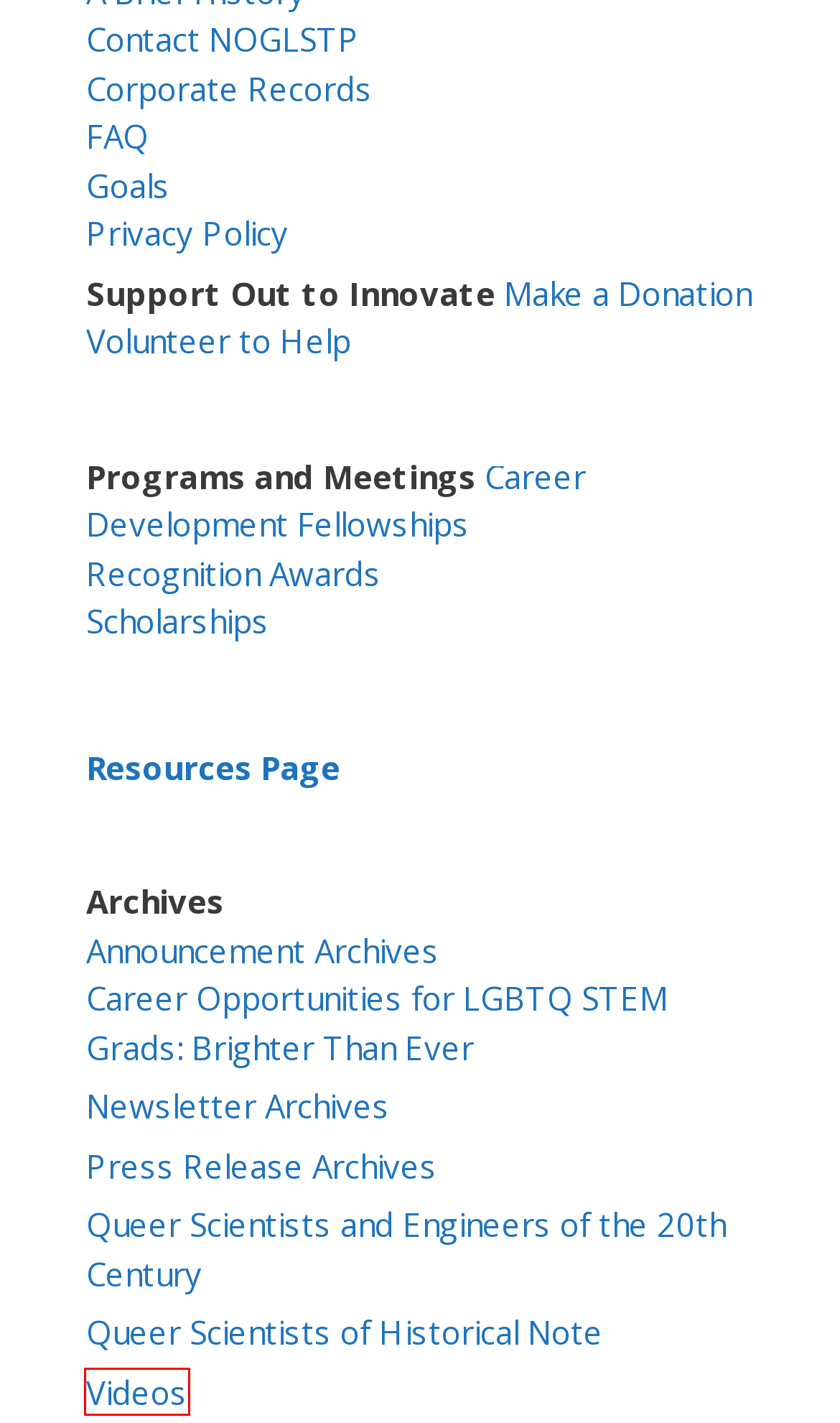Given a webpage screenshot featuring a red rectangle around a UI element, please determine the best description for the new webpage that appears after the element within the bounding box is clicked. The options are:
A. Privacy Policy
B. Queer Scientists of Historical Note – NOGLSTP is Out to Innovate
C. Resources
D. Queer Scientists and Engineers of the 20th Century – NOGLSTP is Out to Innovate
E. Fellowships
F. Quarterly Bulletins
G. Press Release Archives – NOGLSTP is Out to Innovate
H. Video Archives

H